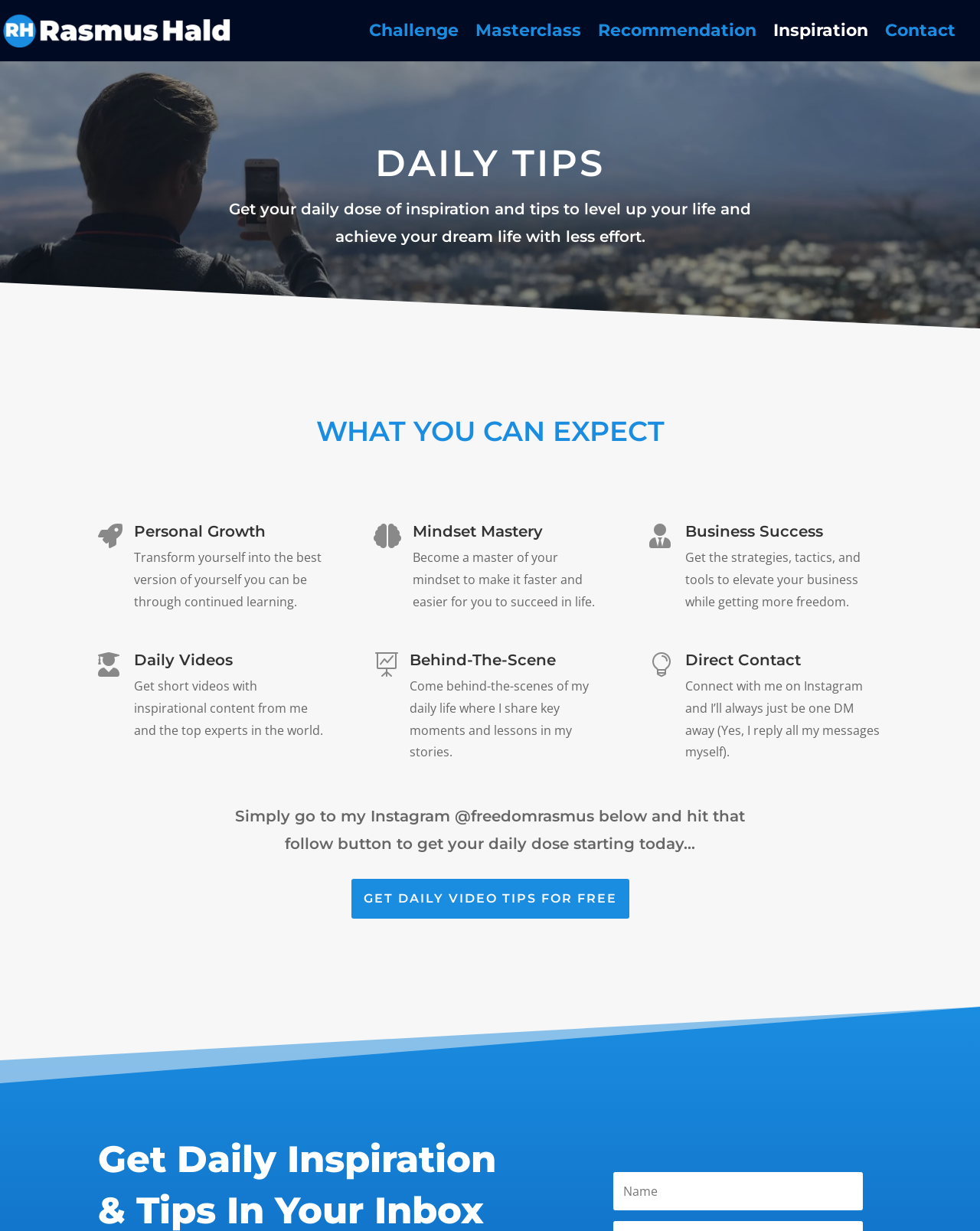Provide the bounding box coordinates of the HTML element this sentence describes: "name="et_pb_signup_firstname" placeholder="Name"".

[0.626, 0.952, 0.88, 0.983]